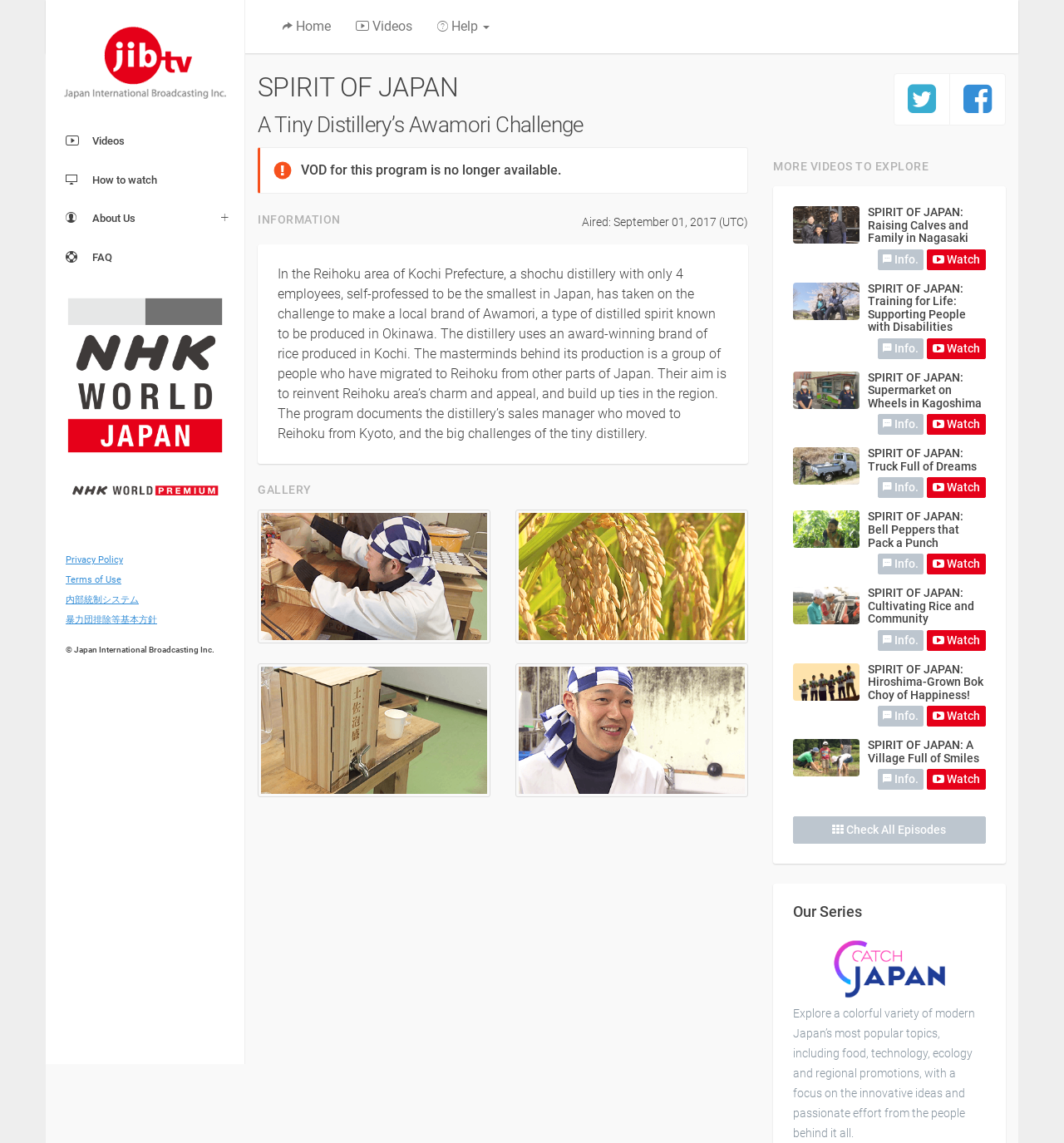Describe all the significant parts and information present on the webpage.

This webpage is about a documentary series called "SPIRIT OF JAPAN" that explores various aspects of Japanese culture and society. The page is divided into several sections, each with its own distinct content.

At the top of the page, there is a navigation menu with links to different sections of the website, including "Home", "Videos", "Help", and more. Below this menu, there is a heading that reads "SPIRIT OF JAPAN" followed by a subheading that describes the documentary series.

The main content of the page is divided into three sections. The first section is about a specific documentary episode, "A Tiny Distillery’s Awamori Challenge", which tells the story of a small distillery in Reihoku, Kochi Prefecture, that produces a local brand of Awamori, a type of distilled spirit. This section includes a brief summary of the episode, an image, and some information about the episode, including the air date.

The second section is a gallery of images, with four images displayed in a 2x2 grid. Each image has a caption, but the captions are not provided in the accessibility tree.

The third section is a list of more videos to explore, with eight videos listed in total. Each video has a heading, an image, and a brief summary. There are also buttons to watch the video or get more information.

At the bottom of the page, there is a section called "Our Series" that lists other documentary series produced by the same company. There is also a dropdown menu that allows users to select from different series, including "Catch Japan", which explores modern Japan's most popular topics.

Throughout the page, there are also various links and buttons that allow users to navigate to other parts of the website or access additional information.